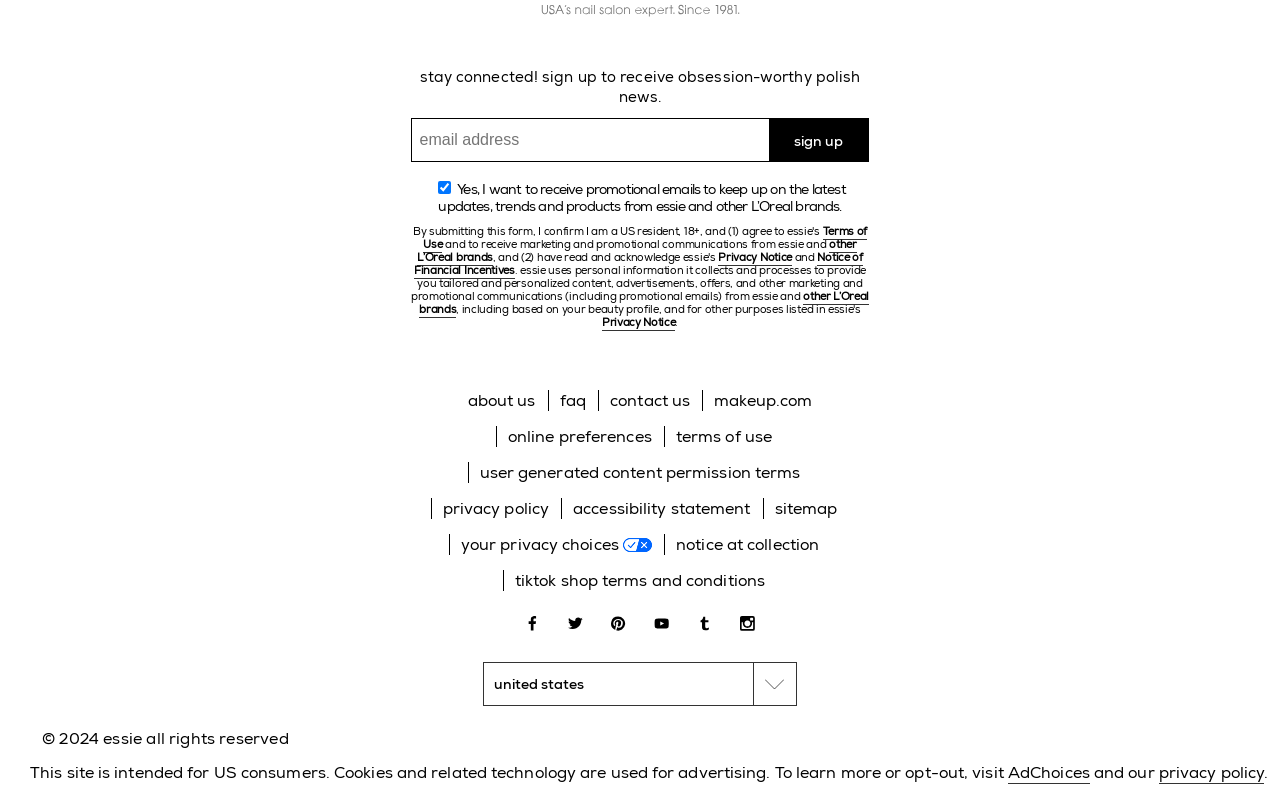Could you determine the bounding box coordinates of the clickable element to complete the instruction: "Sign up to receive news"? Provide the coordinates as four float numbers between 0 and 1, i.e., [left, top, right, bottom].

[0.601, 0.148, 0.679, 0.203]